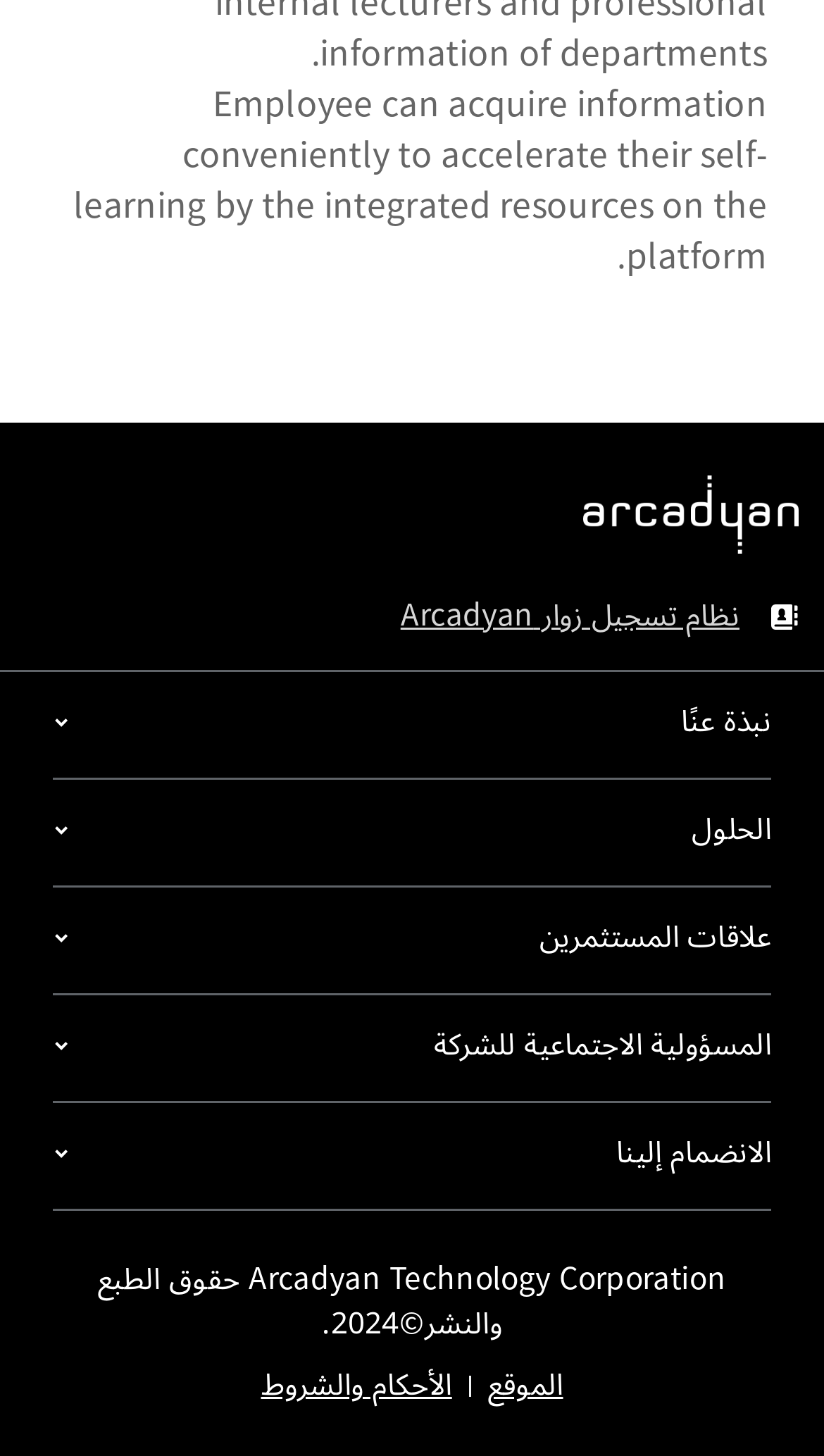What are the two links at the bottom of the webpage?
Refer to the screenshot and respond with a concise word or phrase.

الموقع, الأحكام والشروط